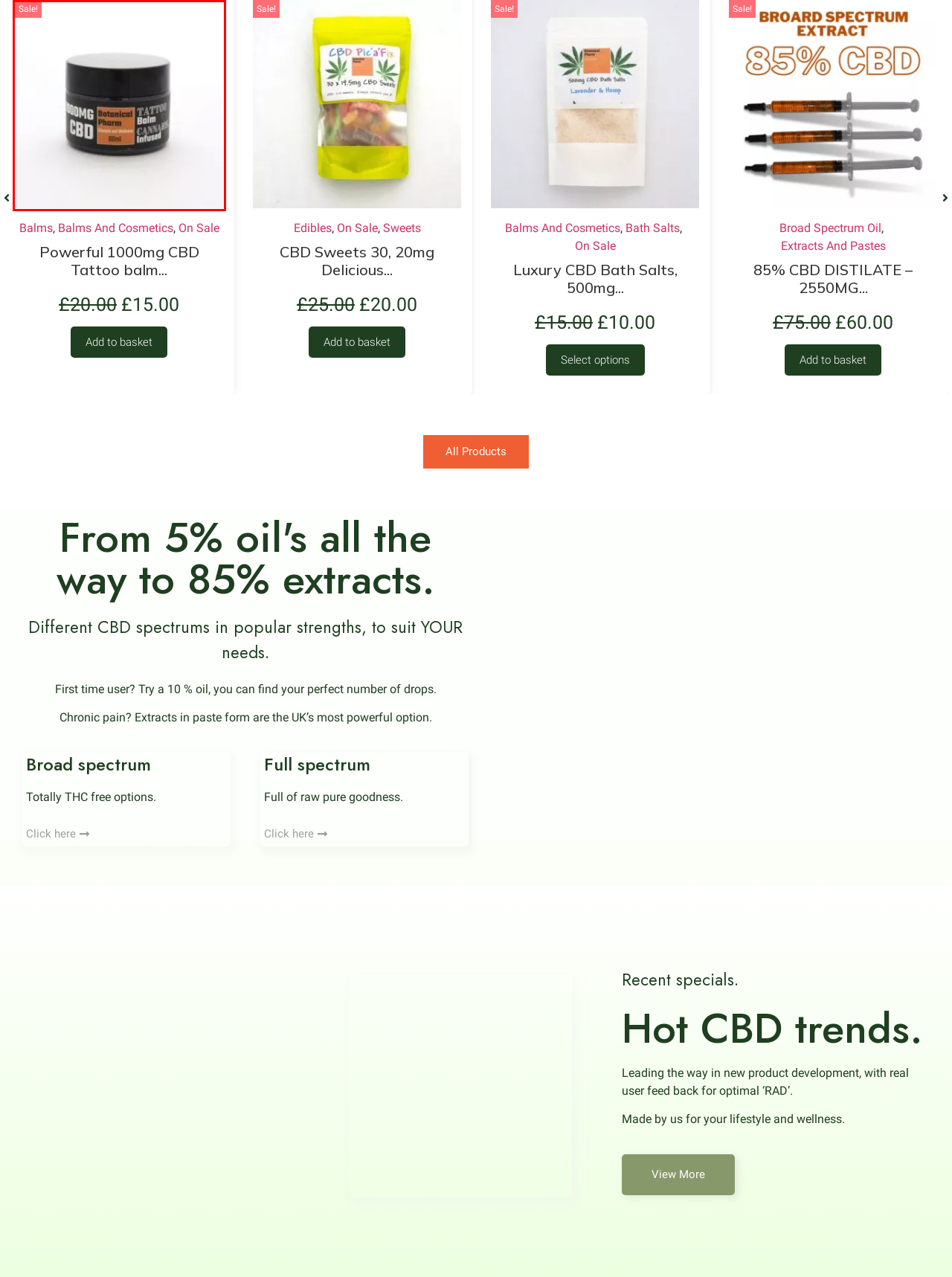Given a webpage screenshot featuring a red rectangle around a UI element, please determine the best description for the new webpage that appears after the element within the bounding box is clicked. The options are:
A. Broad Spectrum Oil - Botanical Pharm
B. Edibles - Botanical Pharm
C. Powerful 1000mg CBD Tattoo balm 60ml - Botanical Pharm
D. Bath Salts - Botanical Pharm
E. Luxury CBD Bath Salts, 500mg Full Spectrum CBD In Lavender Or Mango - Botanical Pharm
F. 85% CBD DISTILATE - 2550MG BROAD SPECTRUM CBD EXTRACT - Botanical Pharm
G. Balms And Cosmetics - Botanical Pharm
H. On Sale - Botanical Pharm

C